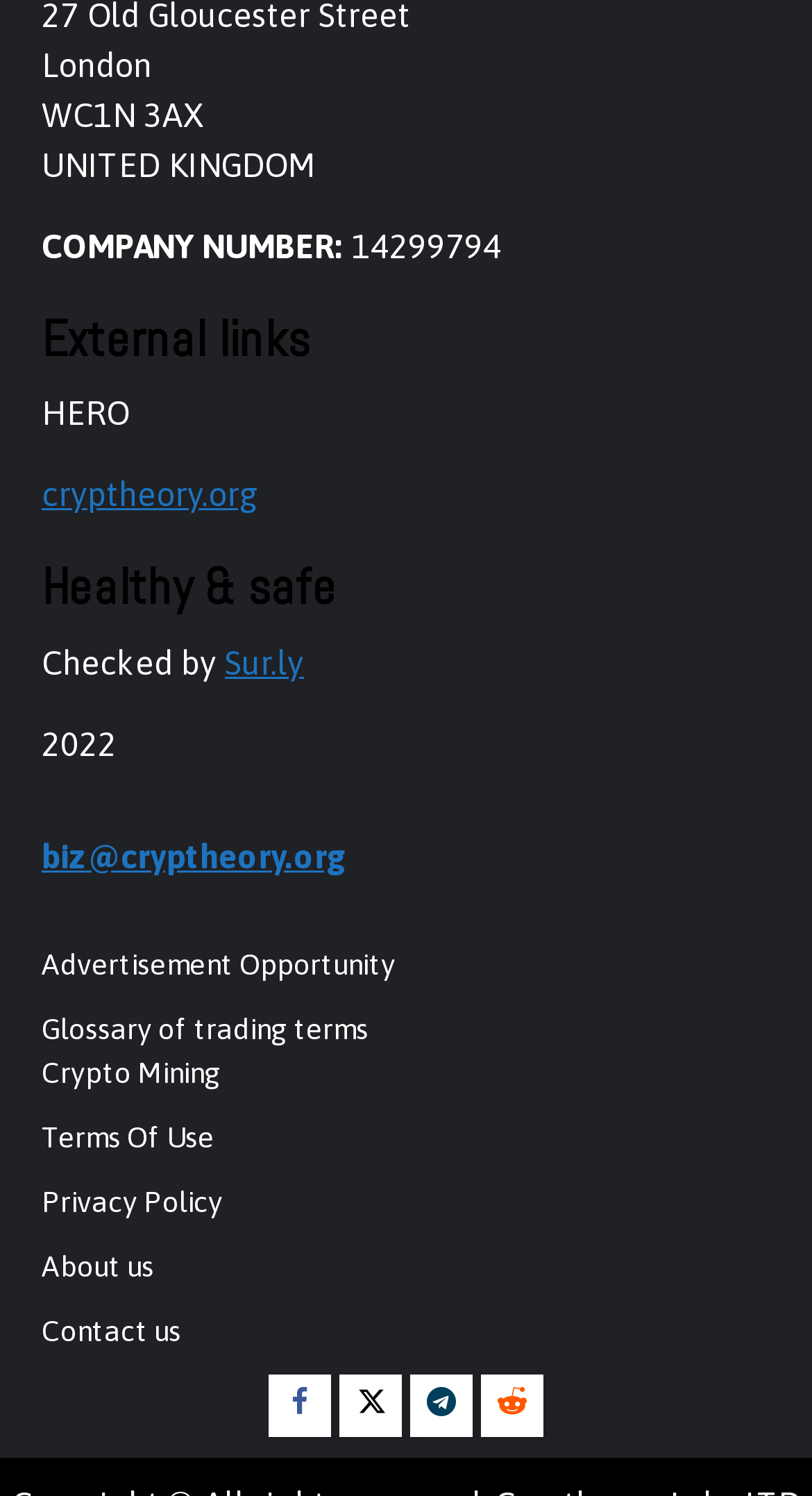Can you find the bounding box coordinates of the area I should click to execute the following instruction: "Follow on Twitter"?

[0.418, 0.918, 0.495, 0.96]